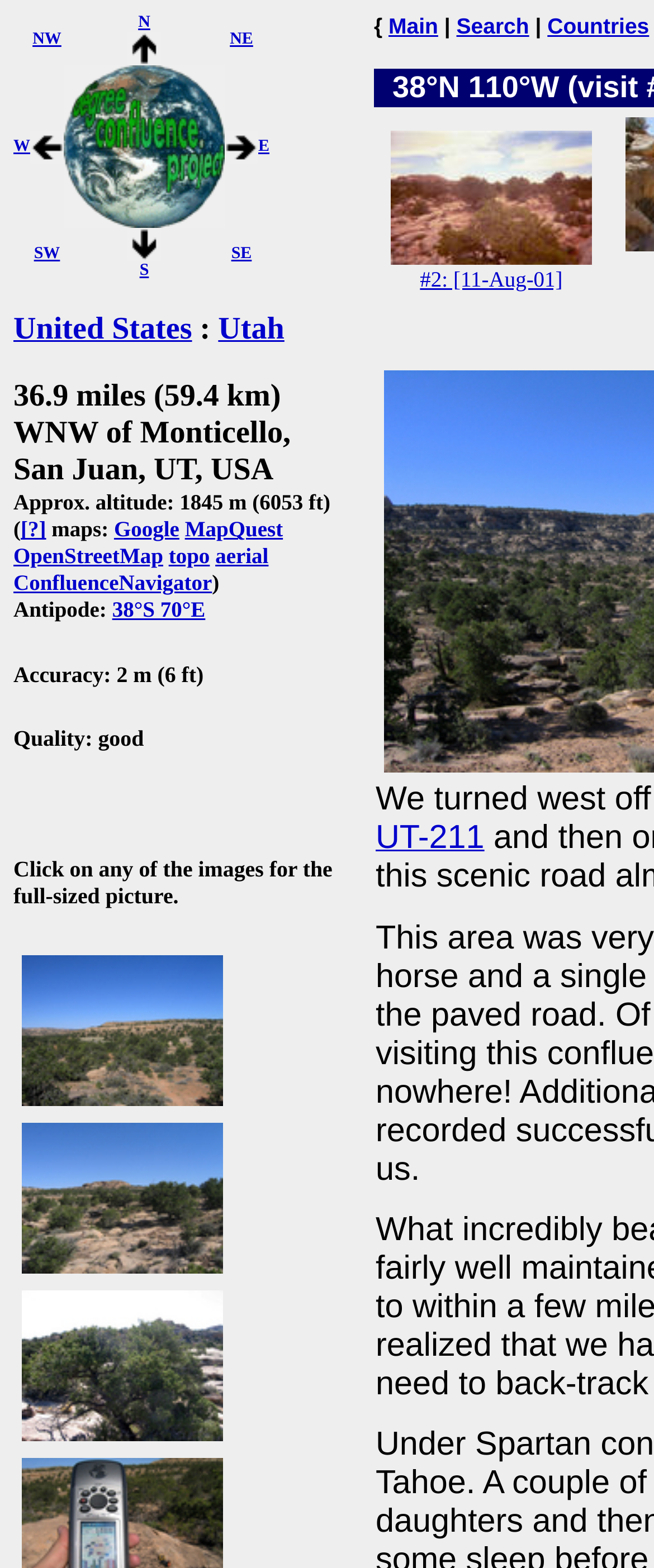Find the bounding box coordinates of the element you need to click on to perform this action: 'Go to the main page.'. The coordinates should be represented by four float values between 0 and 1, in the format [left, top, right, bottom].

[0.594, 0.009, 0.67, 0.025]